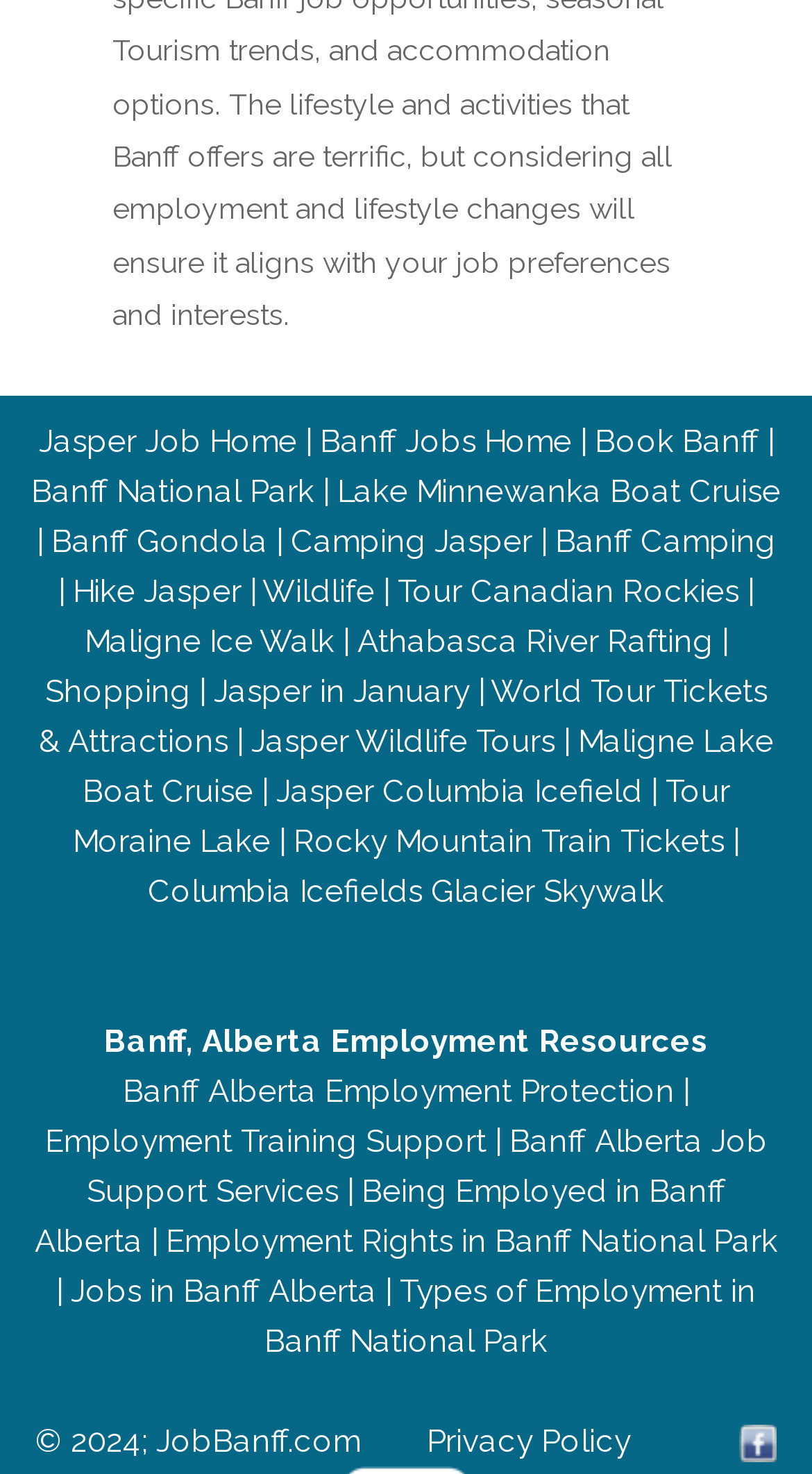Use the details in the image to answer the question thoroughly: 
What is the topic of the webpage?

Based on the links and static text on the webpage, it appears to be related to jobs and tourism in Banff, Alberta, with links to various attractions and employment resources.